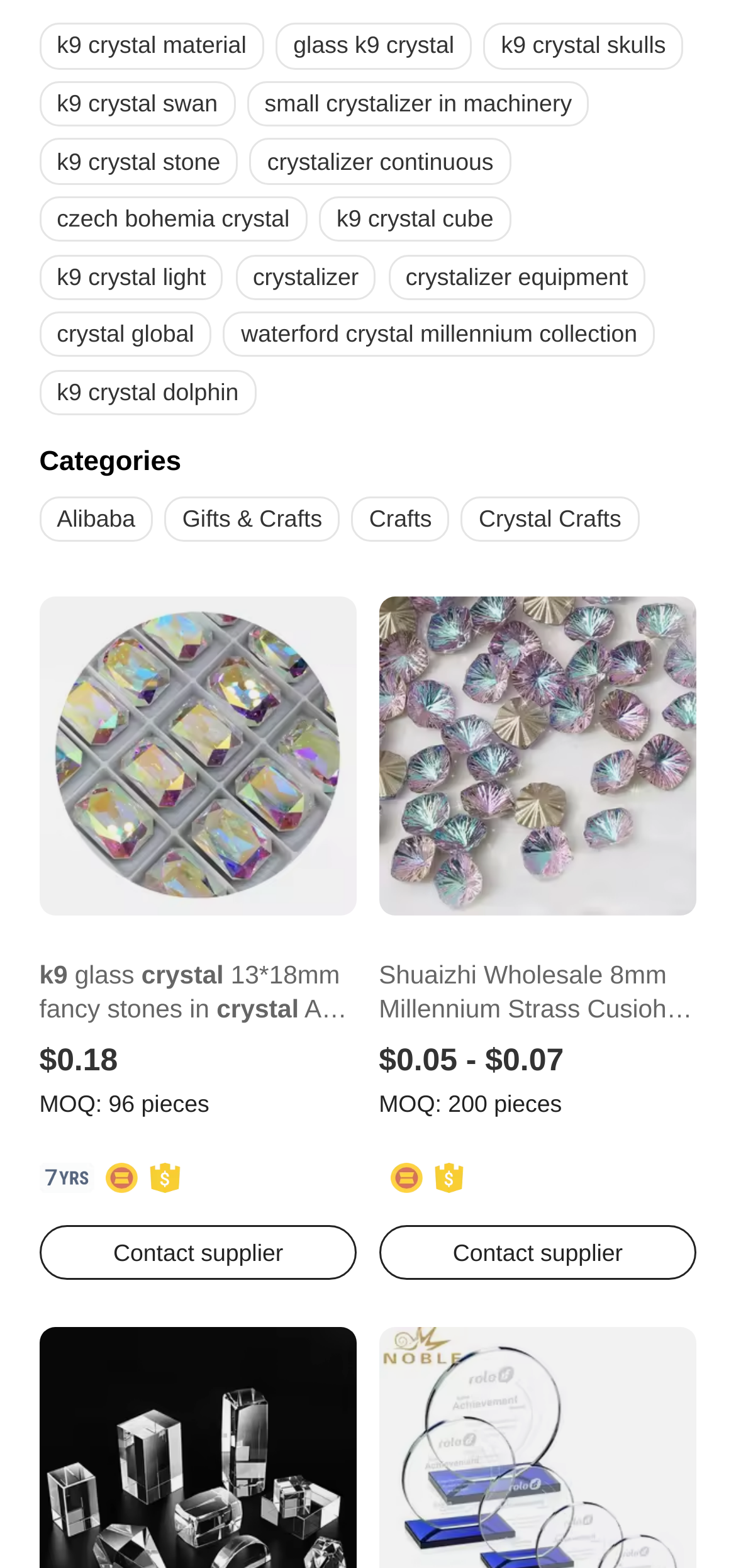Given the webpage screenshot and the description, determine the bounding box coordinates (top-left x, top-left y, bottom-right x, bottom-right y) that define the location of the UI element matching this description: small crystalizer in machinery

[0.336, 0.052, 0.801, 0.081]